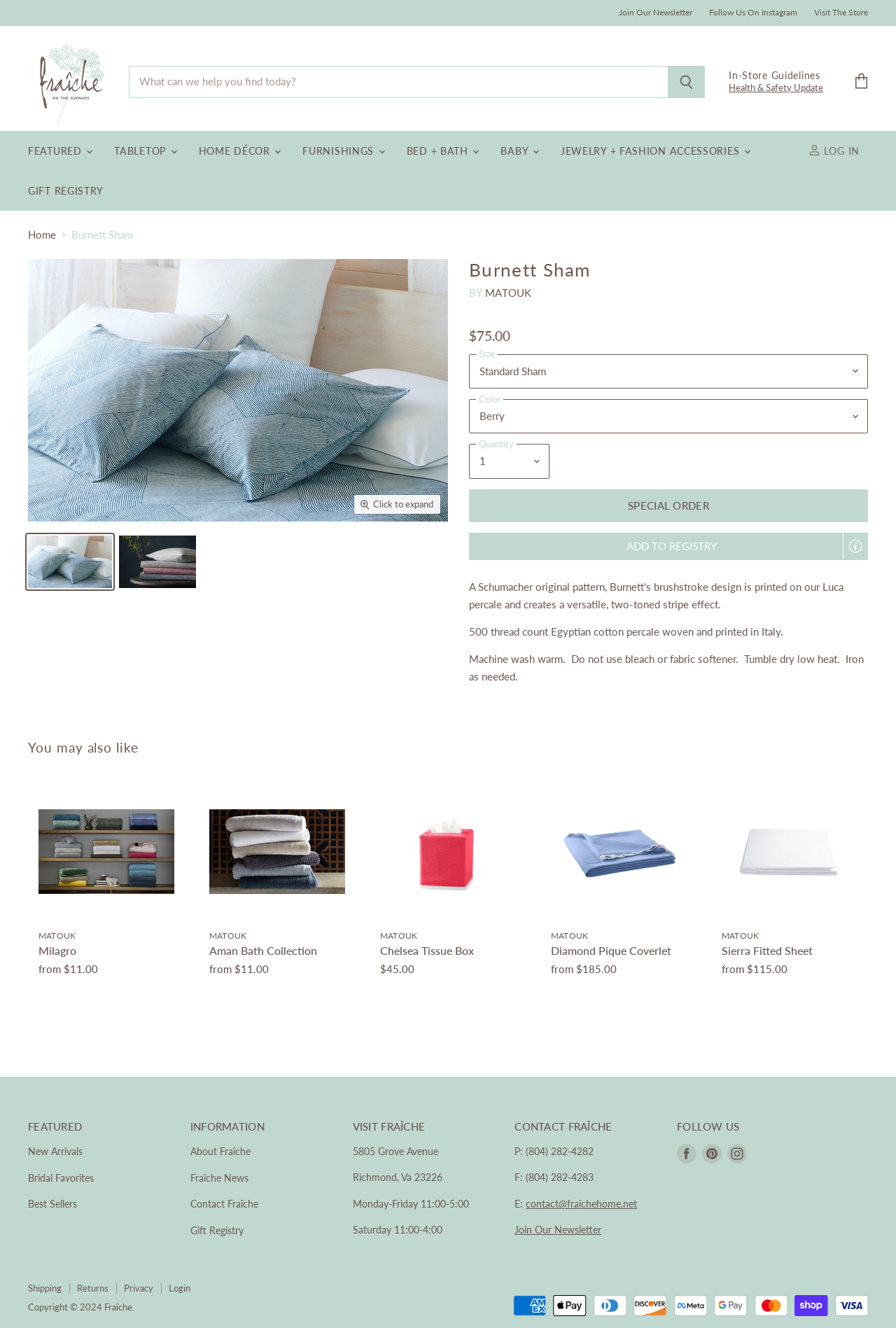Identify the bounding box coordinates of the part that should be clicked to carry out this instruction: "Click on the 'Fill this Form!' link".

None